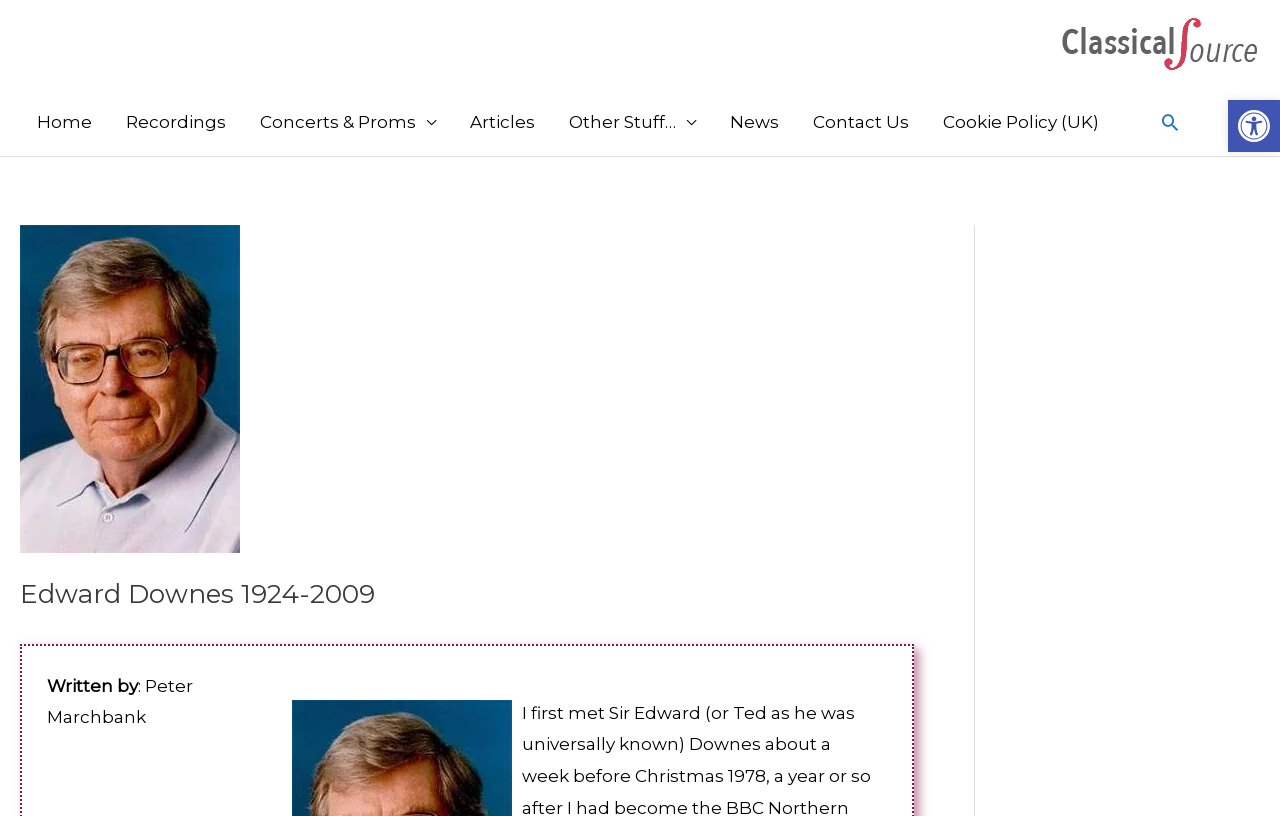What is the author's name?
By examining the image, provide a one-word or phrase answer.

Peter Marchbank